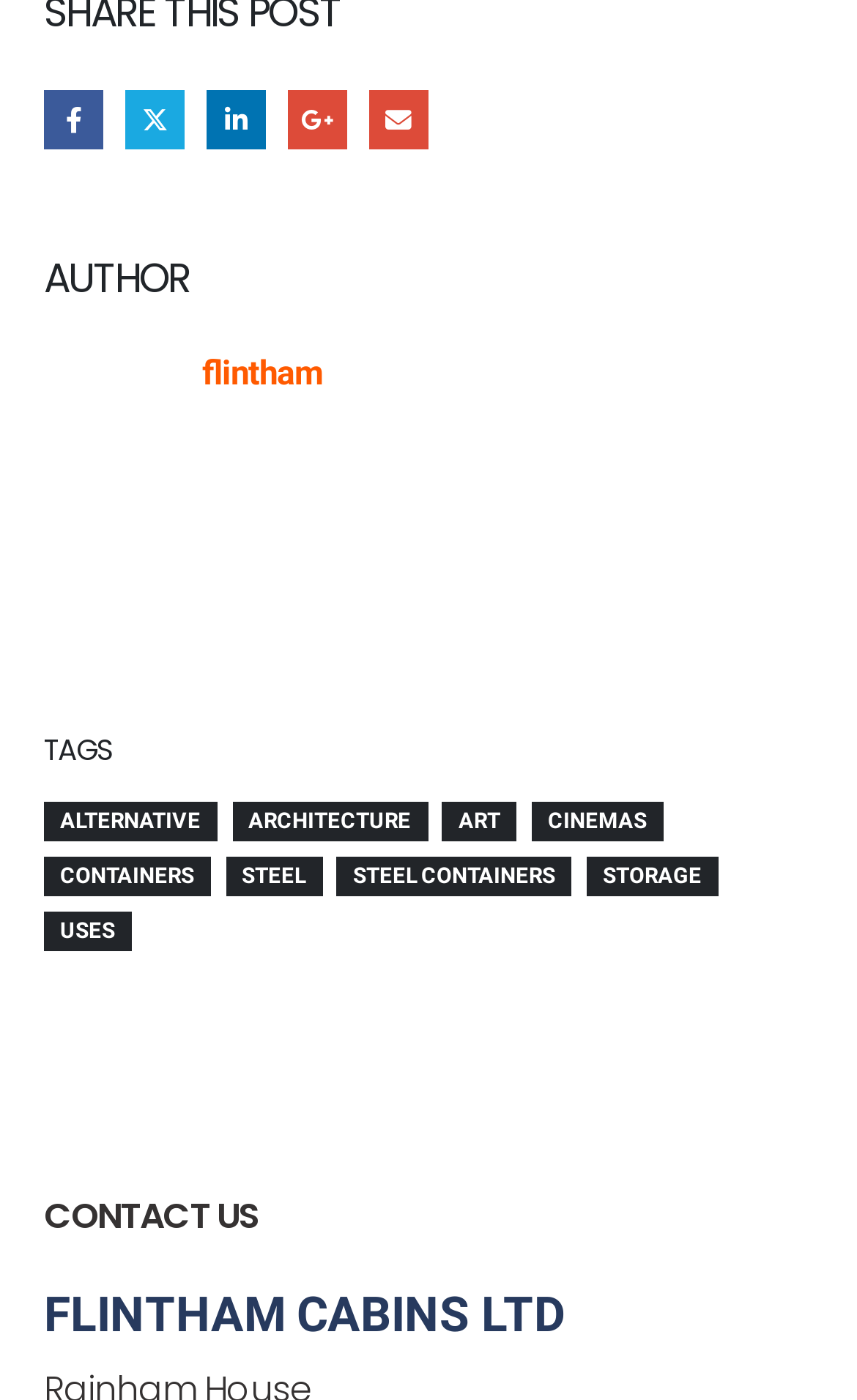What are the tags related to architecture?
Provide a one-word or short-phrase answer based on the image.

architecture